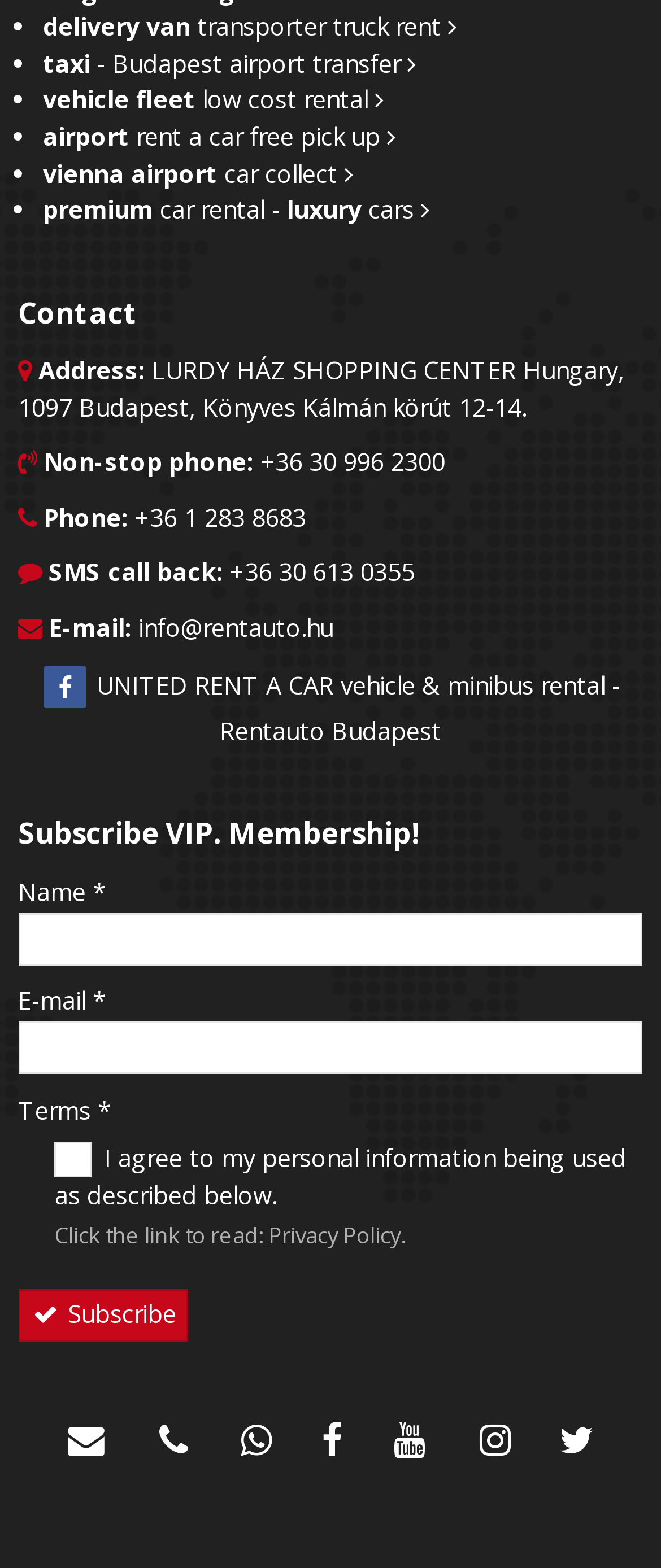Respond to the following question with a brief word or phrase:
How many phone numbers are listed?

3